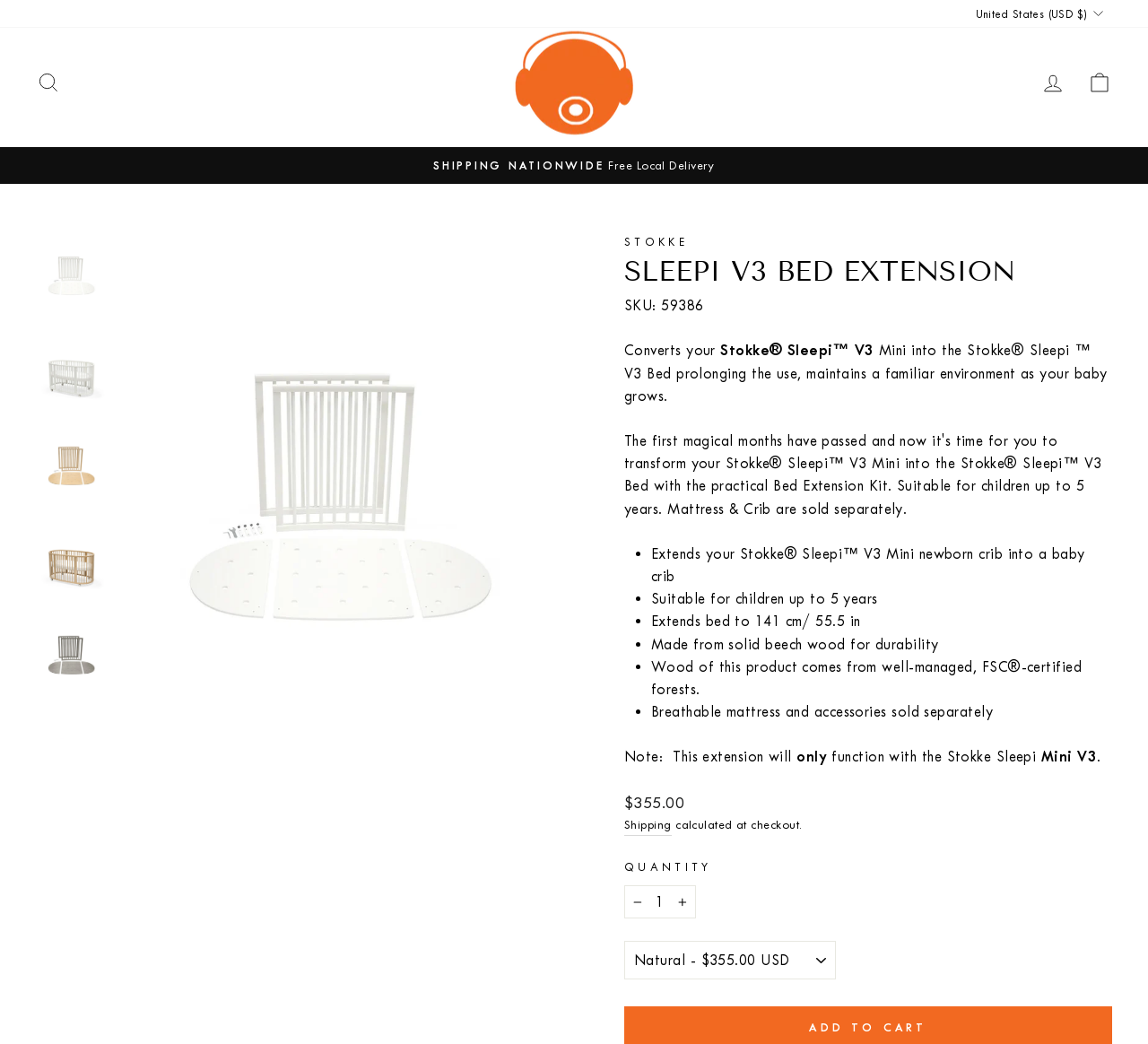Identify the bounding box for the UI element specified in this description: "Log in". The coordinates must be four float numbers between 0 and 1, formatted as [left, top, right, bottom].

[0.897, 0.061, 0.937, 0.098]